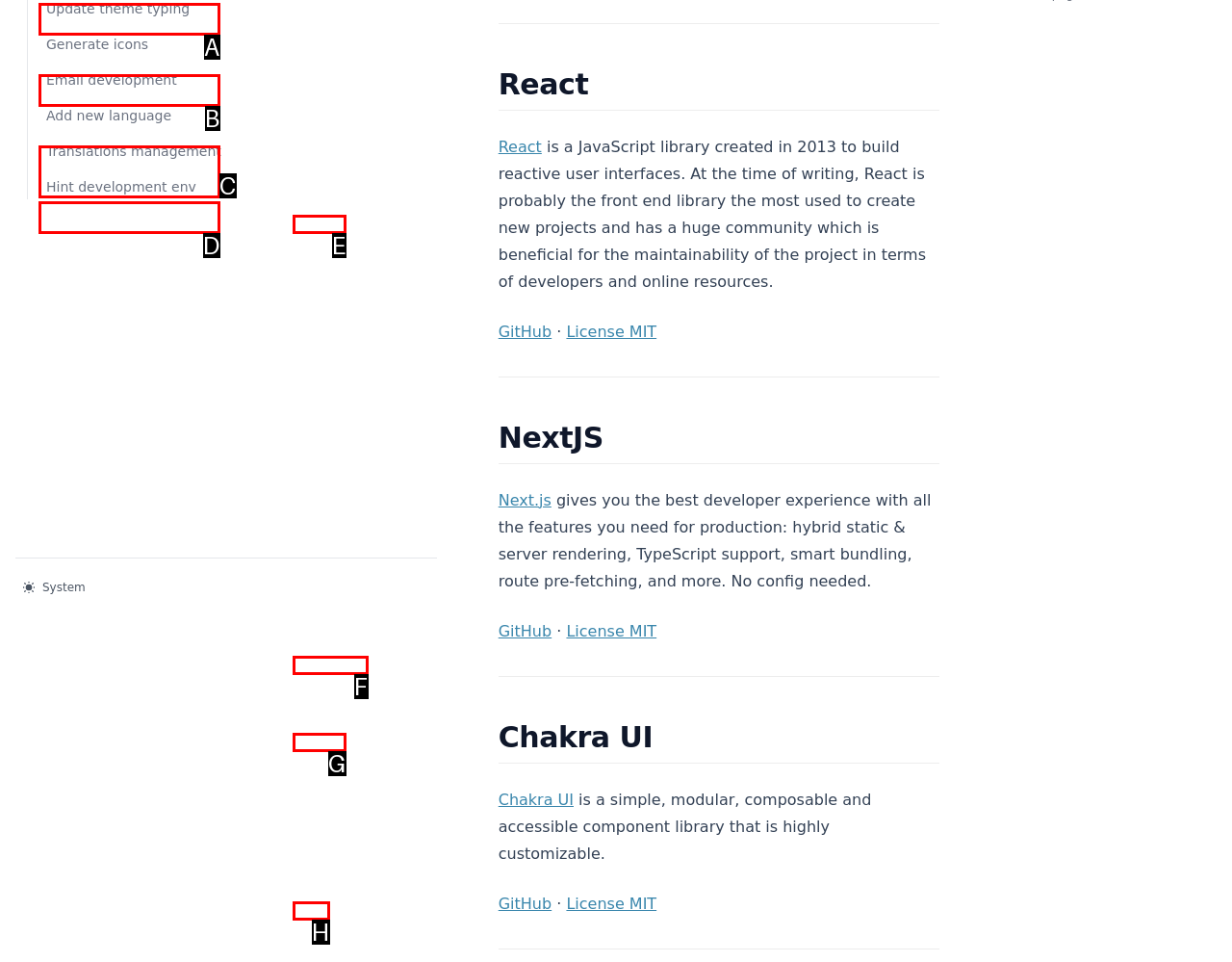Select the option that aligns with the description: Email development
Respond with the letter of the correct choice from the given options.

B